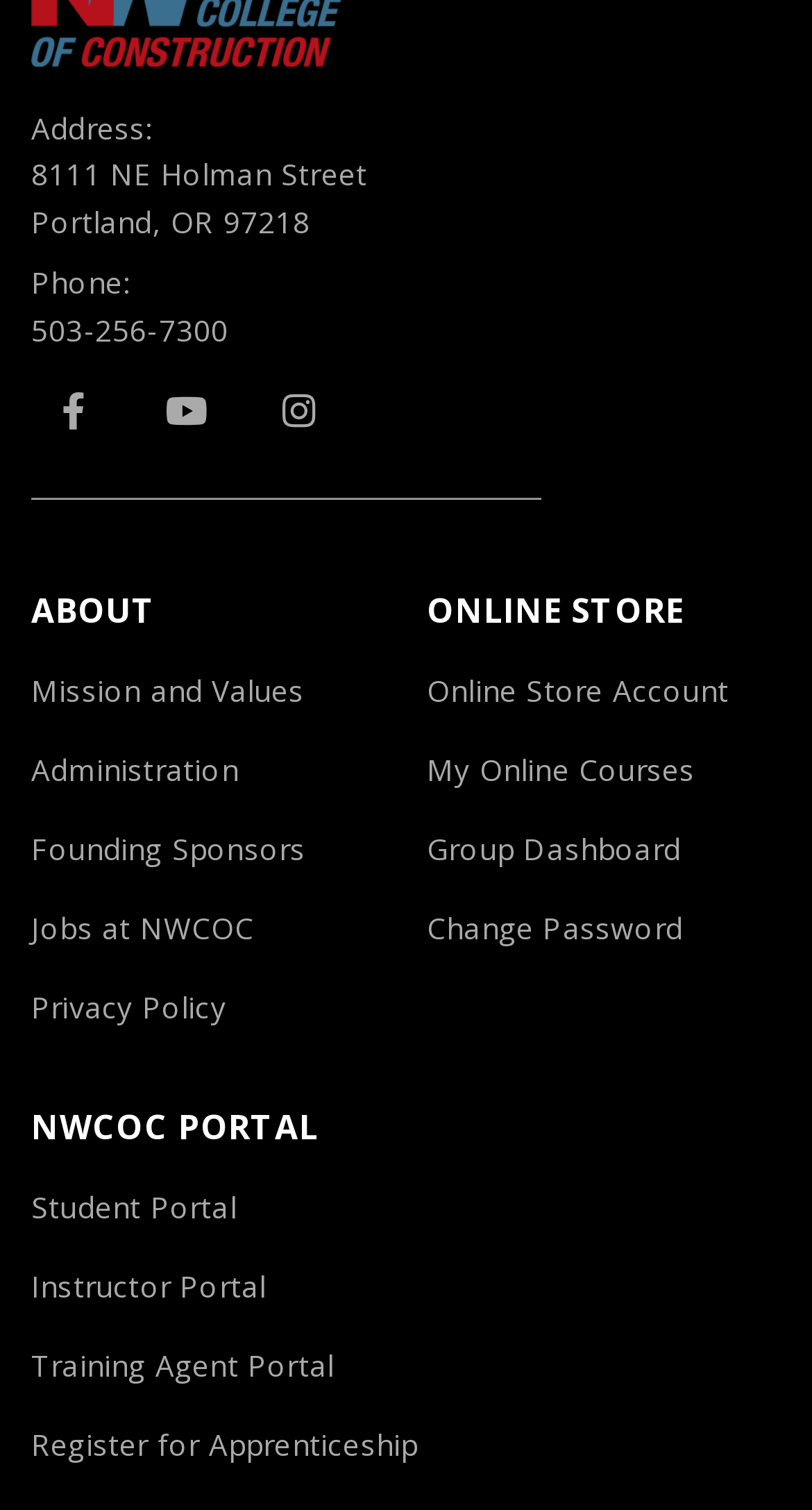Extract the bounding box of the UI element described as: "My Online Courses".

[0.526, 0.497, 0.856, 0.523]